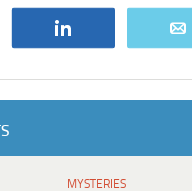Give a comprehensive caption for the image.

The image features a captivating graphic related to the topic "10 Fabulous Graves (Almost) Worth Dying For." This intriguing title invites readers to explore historical graves renowned for their exceptional craftsmanship, unique burial practices, and the fascinating stories behind them. The layout includes a visually appealing design, which enhances the theme of mystery and history, suggesting a deep dive into funerary practices that shed light on the cultural significance of these resting places. This image is part of a broader narrative that explores various remarkable graves, each steeped in rich histories waiting to be uncovered.